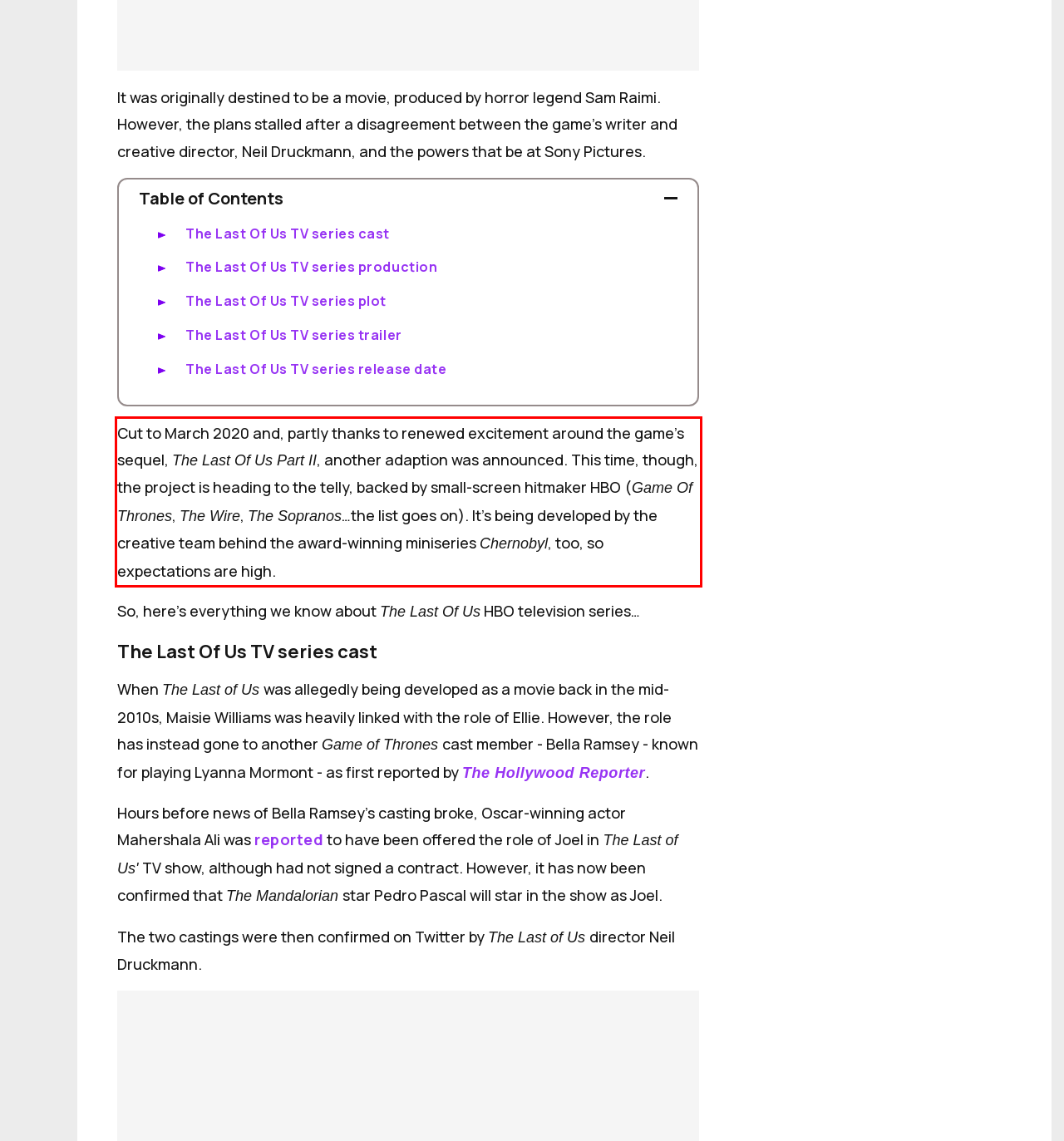You are presented with a screenshot containing a red rectangle. Extract the text found inside this red bounding box.

Cut to March 2020 and, partly thanks to renewed excitement around the game’s sequel, The Last Of Us Part II, another adaption was announced. This time, though, the project is heading to the telly, backed by small-screen hitmaker HBO (Game Of Thrones, The Wire, The Sopranos…the list goes on). It’s being developed by the creative team behind the award-winning miniseries Chernobyl, too, so expectations are high.